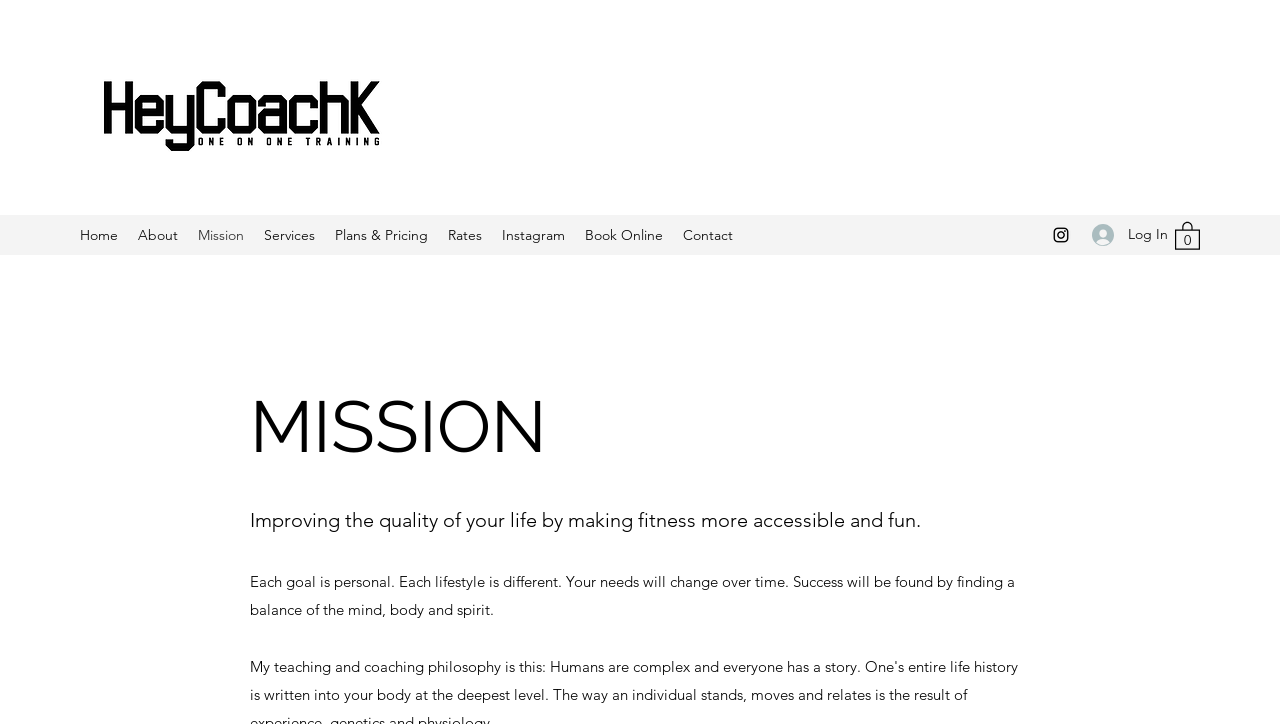Using the elements shown in the image, answer the question comprehensively: What is the balance required for success?

The static text on the webpage states that 'Success will be found by finding a balance of the mind, body and spirit', indicating that the balance required for success is a balance of the mind, body, and spirit.